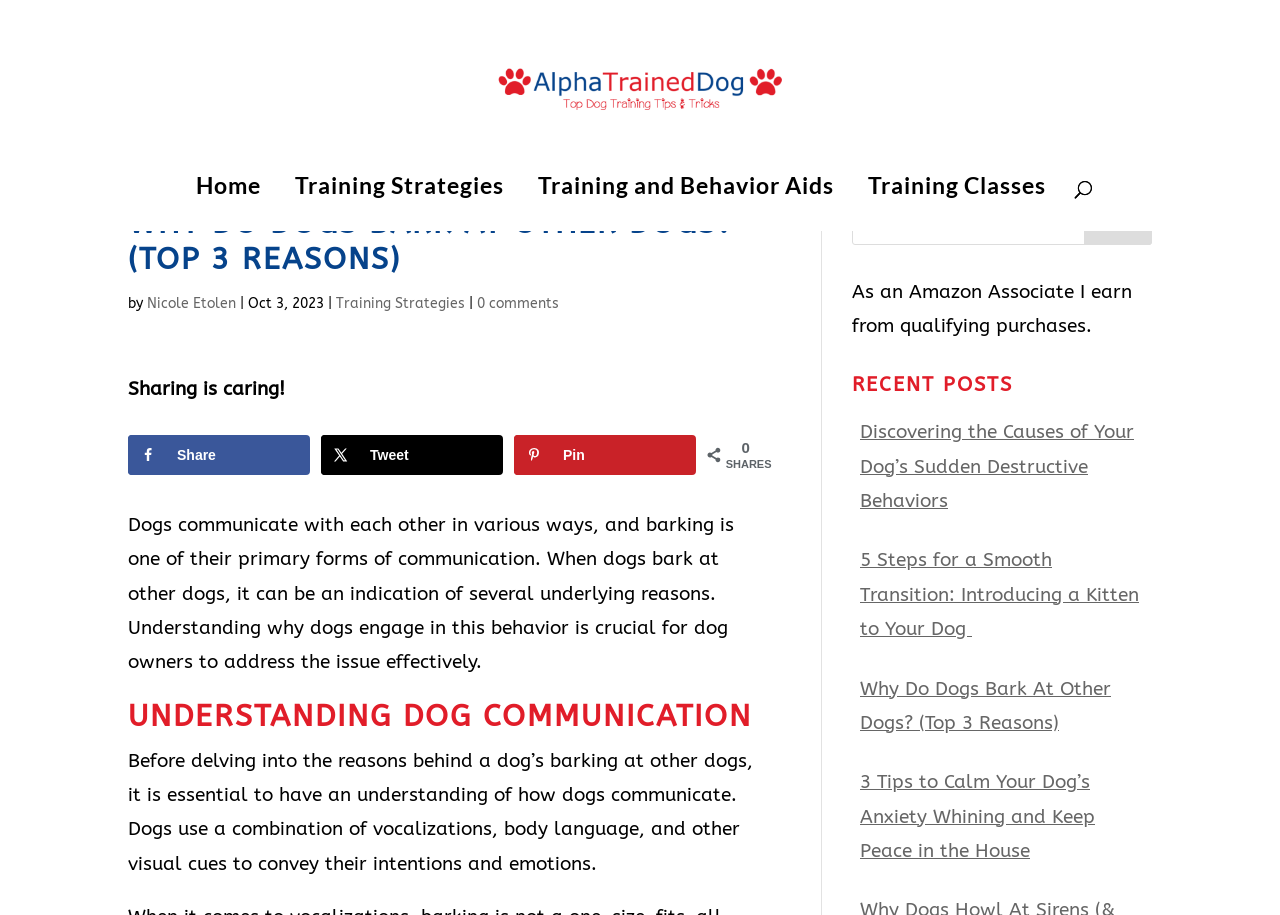Find and provide the bounding box coordinates for the UI element described here: "0 comments". The coordinates should be given as four float numbers between 0 and 1: [left, top, right, bottom].

[0.373, 0.322, 0.437, 0.341]